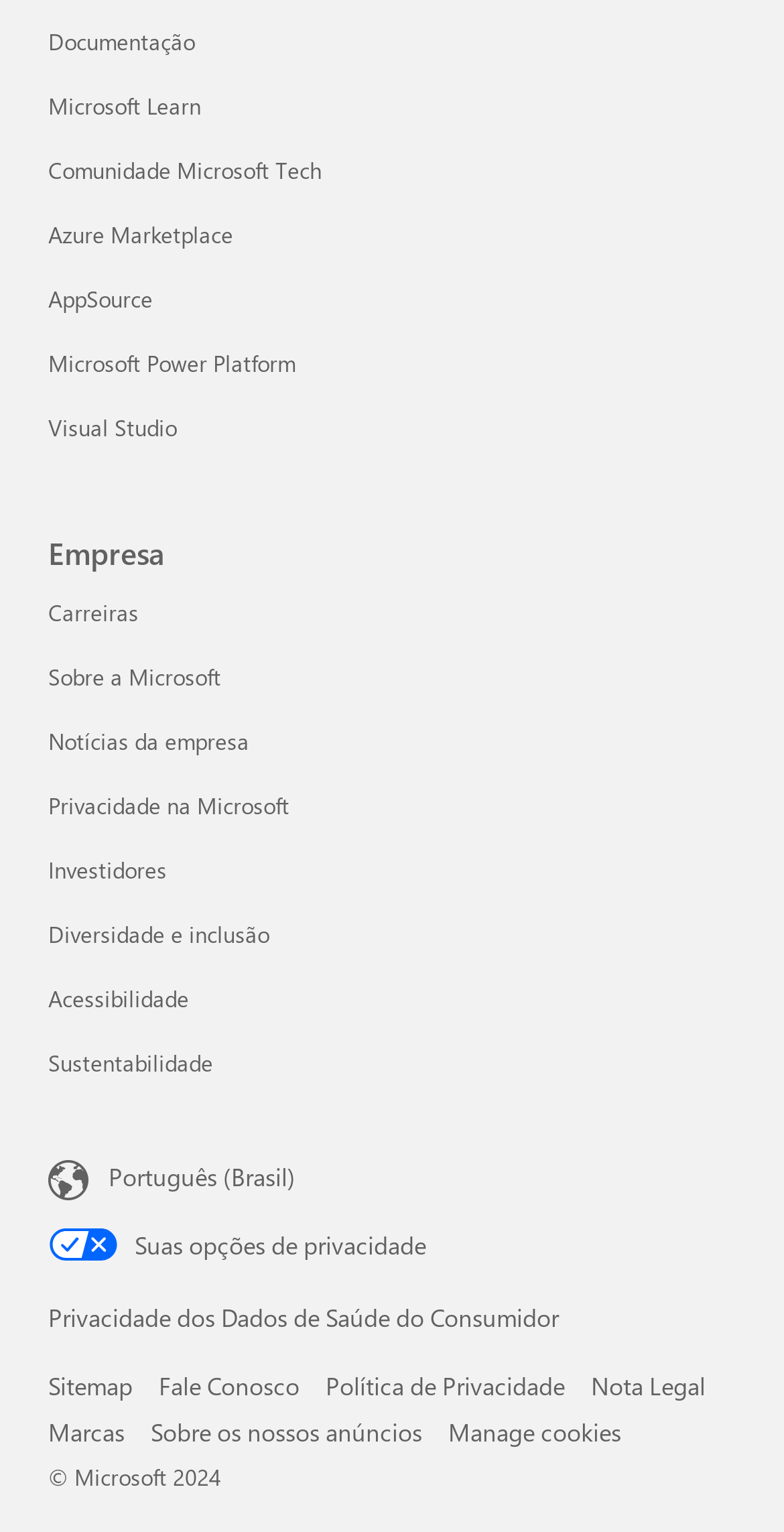What is the year of the copyright statement?
Answer the question based on the image using a single word or a brief phrase.

2024